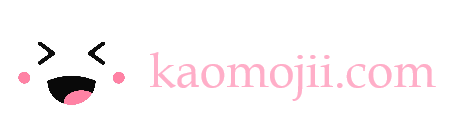Describe every significant element in the image thoroughly.

The image features a playful and cheerful design indicative of the kaomoji culture, showcasing an expressive face with upturned eyes and a broad smile, complemented by rosy cheeks. To the right of the face, the text "kaomoji.com" is displayed in a stylish pink font, enhancing the overall lighthearted and whimsical theme. This graphic invites viewers to engage with the world of kaomojis—Japanese emoticons that convey emotions in a fun and creative way, promoting the notion of spreading joy and positivity in communication about animals through these unique symbols.